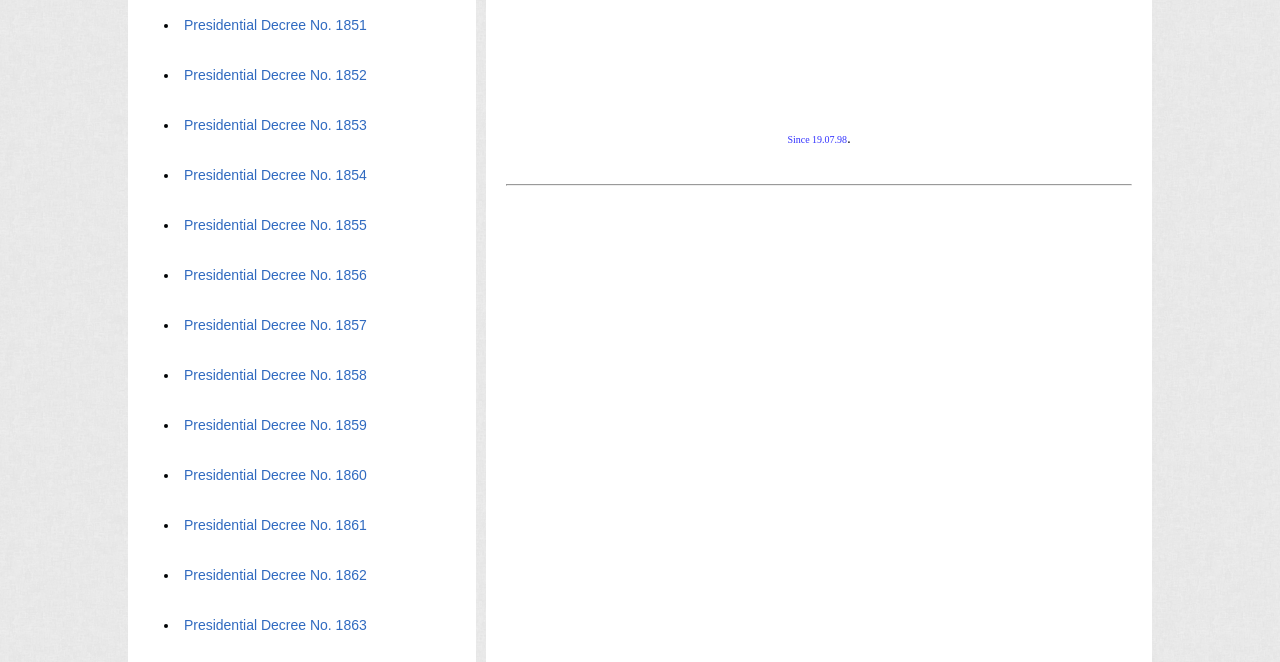What is the name of the virtual law library?
Please provide a detailed and comprehensive answer to the question.

The name of the virtual law library can be found at the top of the webpage, where it is written in static text as 'chan robles virtual law library'.